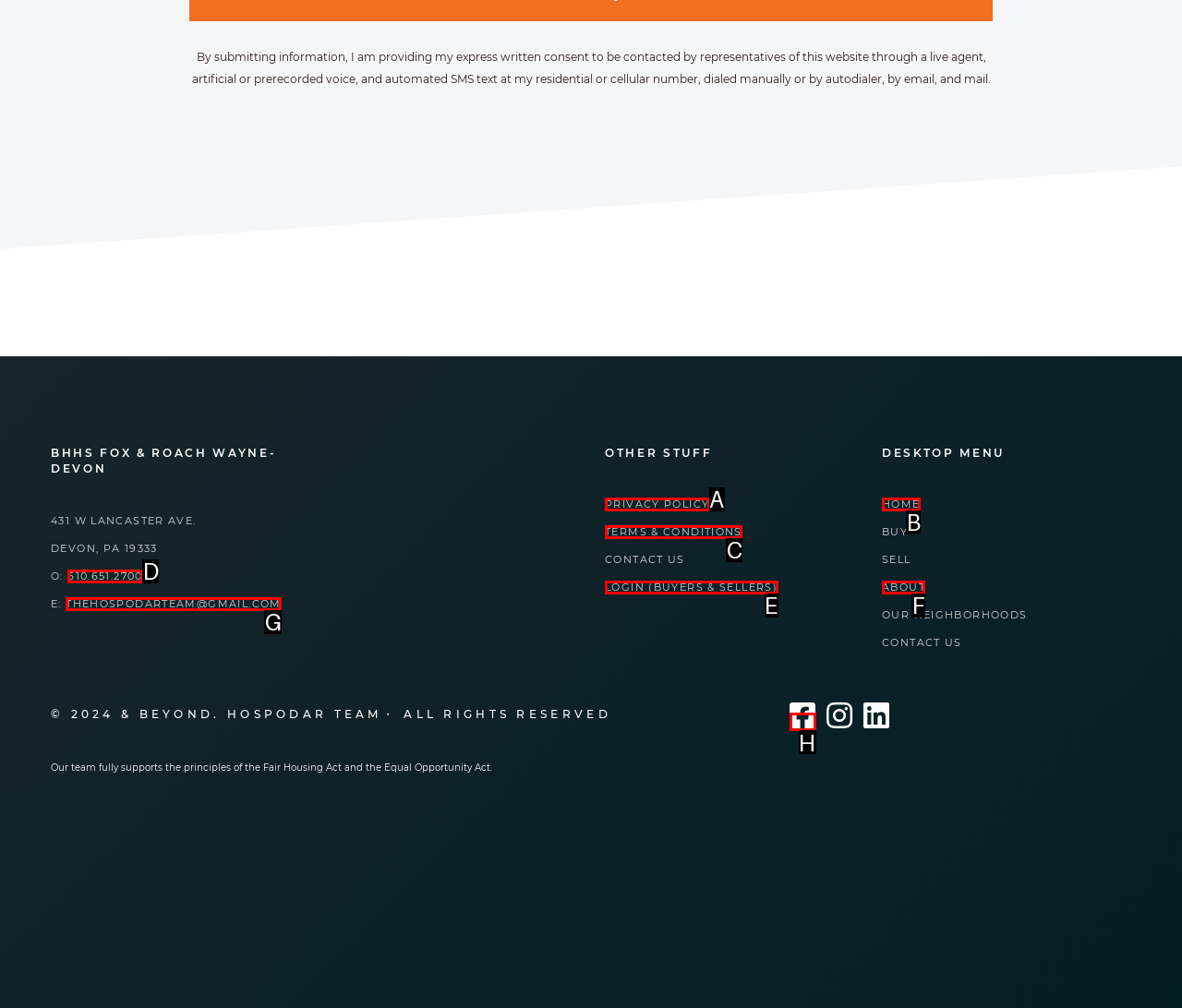Which lettered option should be clicked to perform the following task: Send an email
Respond with the letter of the appropriate option.

None